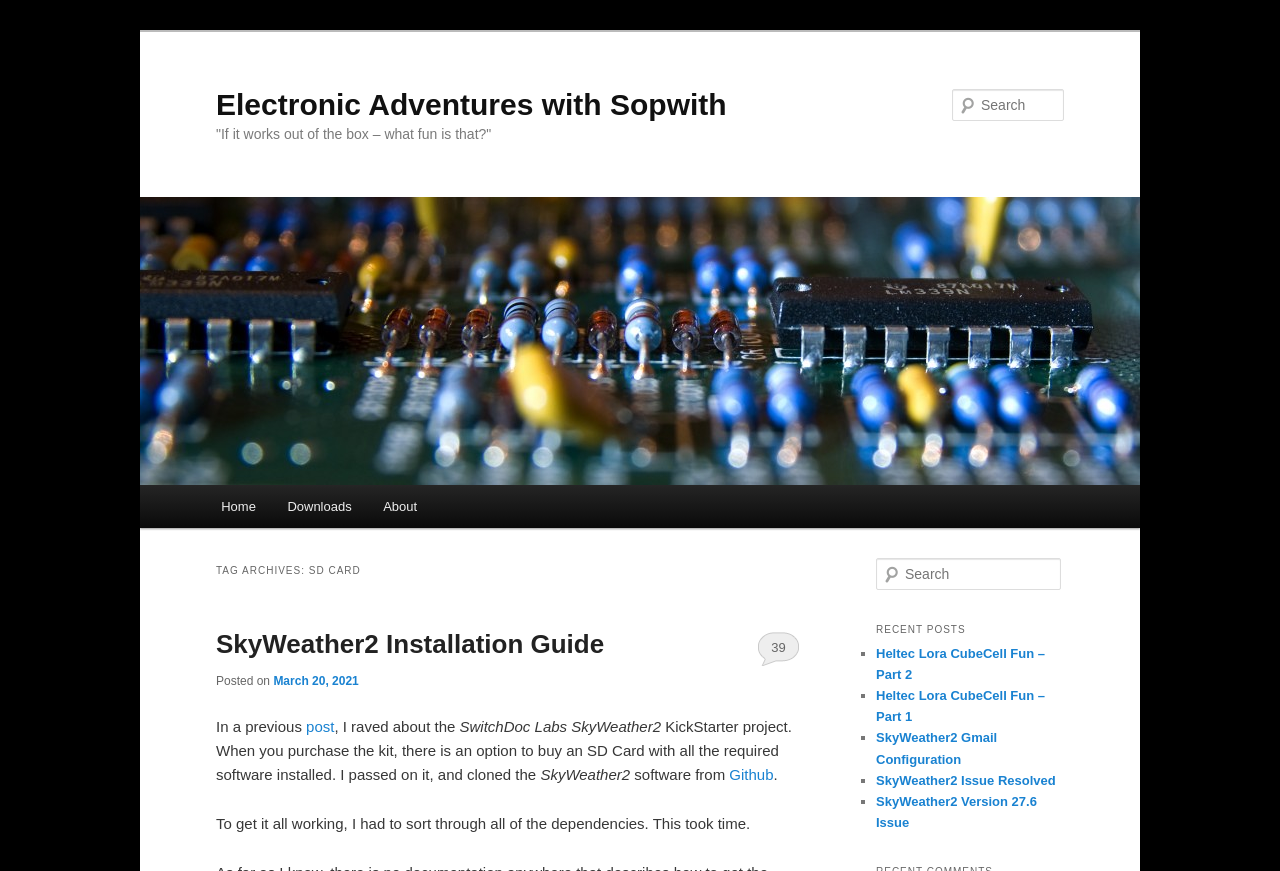Kindly provide the bounding box coordinates of the section you need to click on to fulfill the given instruction: "Search for something".

[0.744, 0.102, 0.831, 0.139]